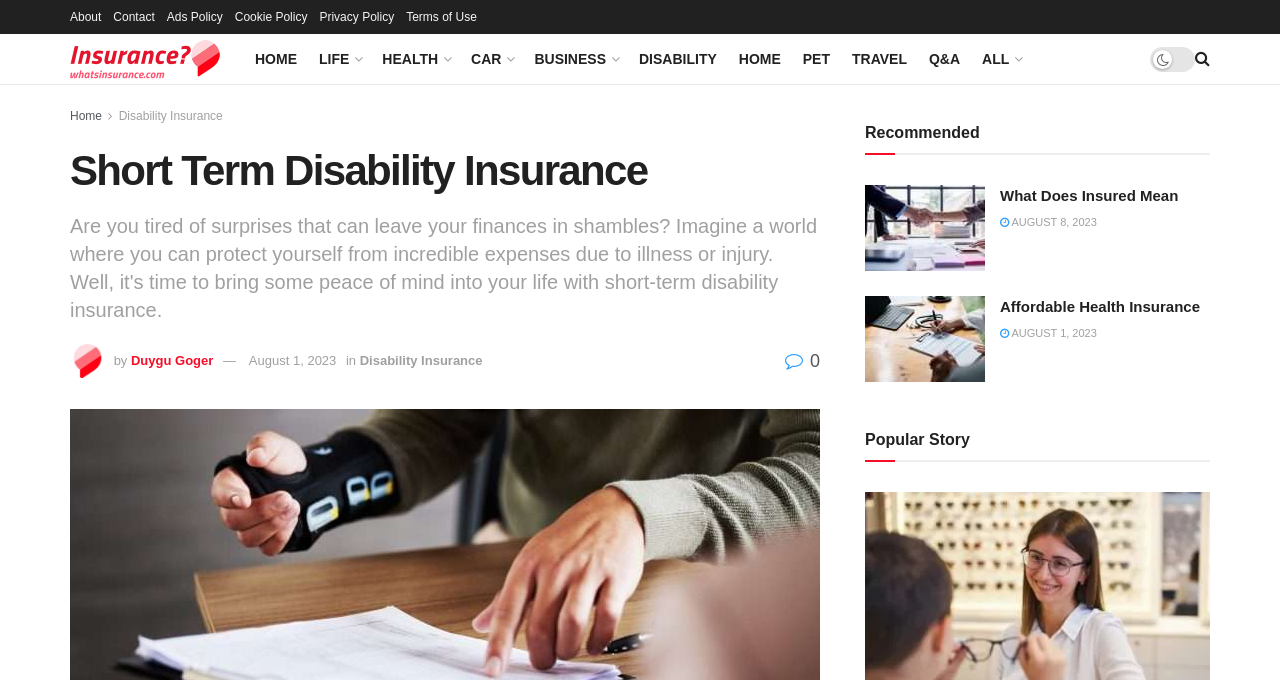Specify the bounding box coordinates of the region I need to click to perform the following instruction: "Click on the 'HOME' link". The coordinates must be four float numbers in the range of 0 to 1, i.e., [left, top, right, bottom].

[0.199, 0.05, 0.232, 0.124]